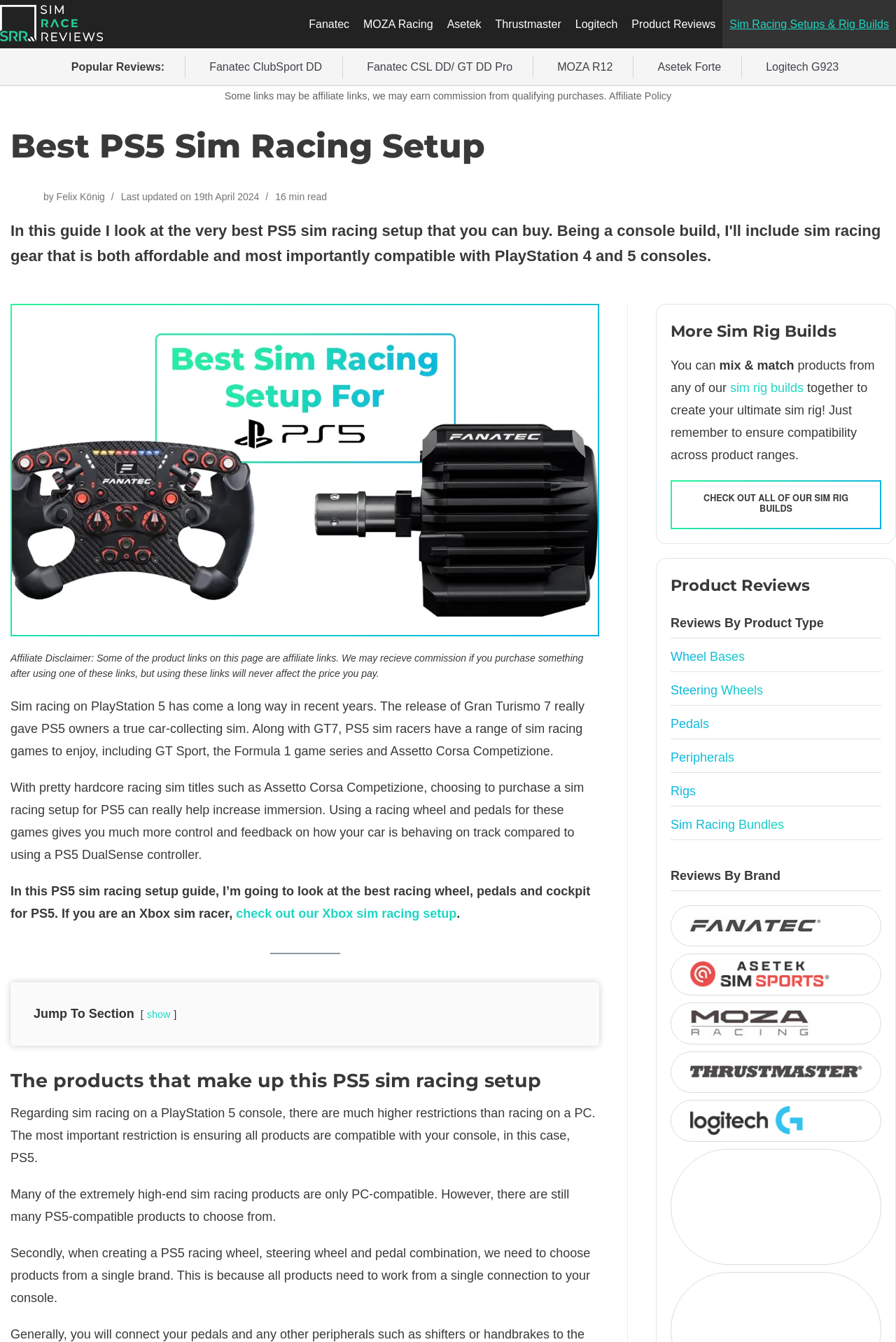Select the bounding box coordinates of the element I need to click to carry out the following instruction: "Jump to a specific section".

[0.164, 0.752, 0.19, 0.76]